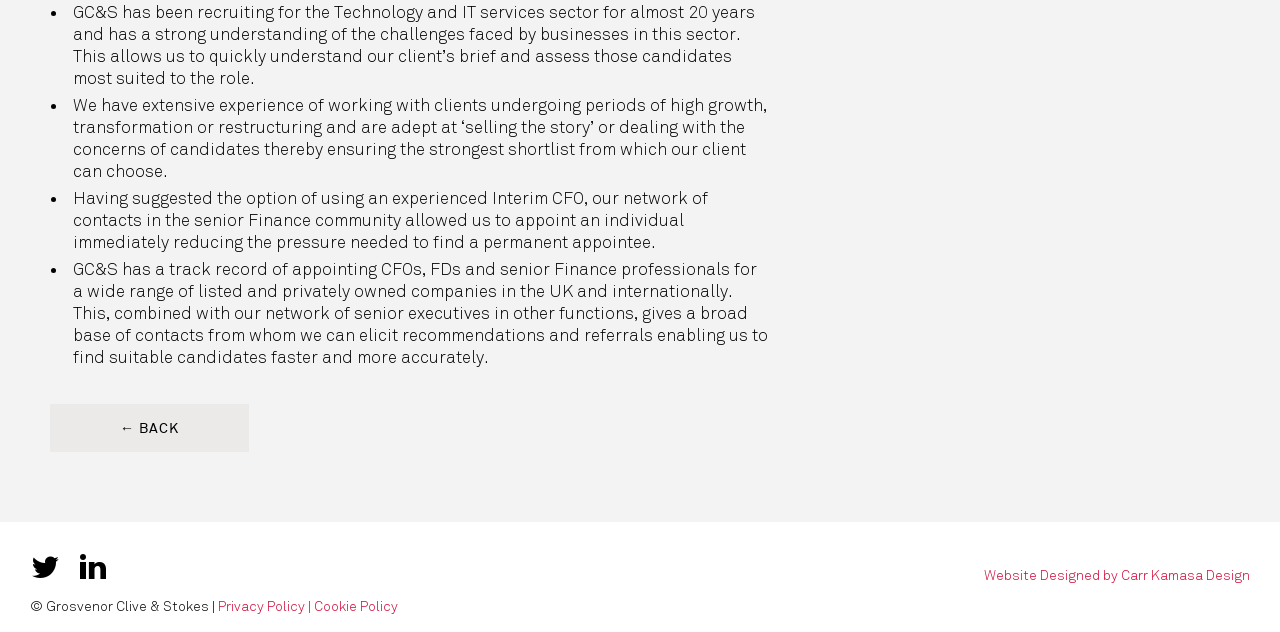Respond concisely with one word or phrase to the following query:
What type of professionals does GC&S appoint?

CFOs, FDs, and senior Finance professionals